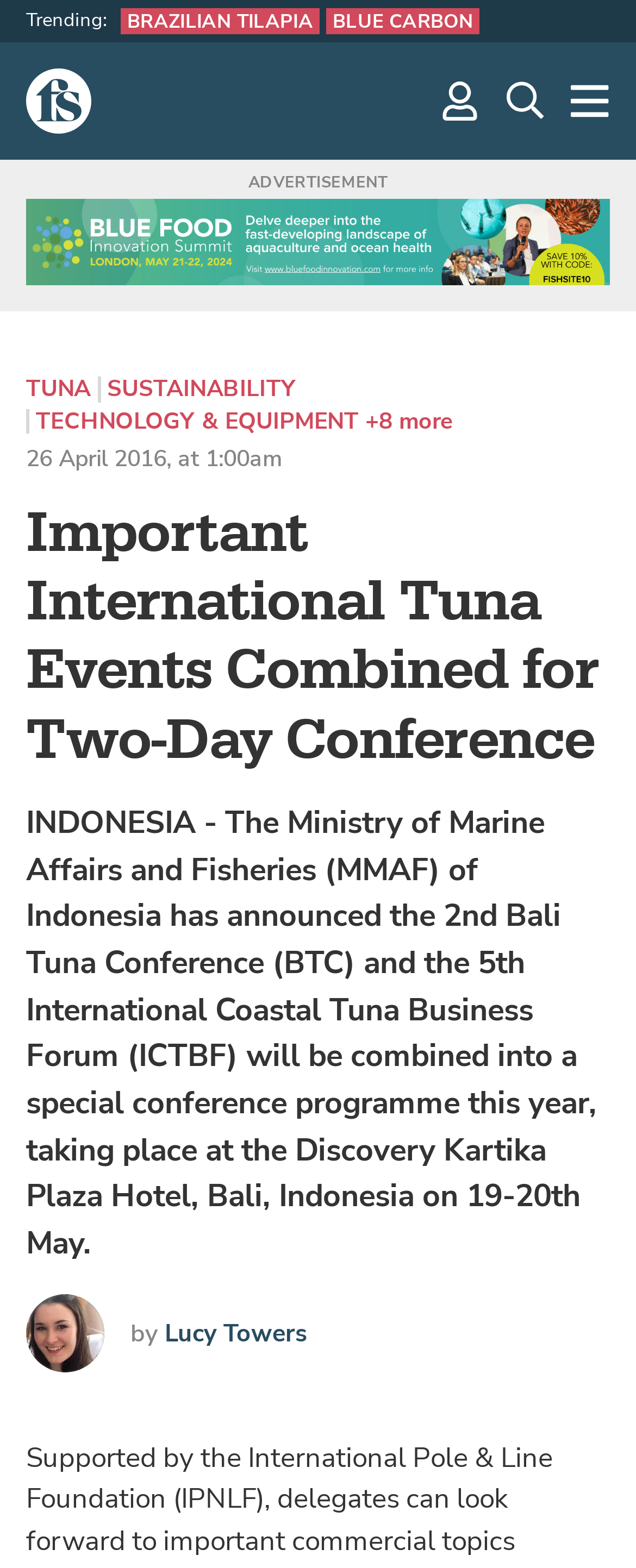Select the bounding box coordinates of the element I need to click to carry out the following instruction: "Expand the More menu".

[0.897, 0.051, 0.959, 0.076]